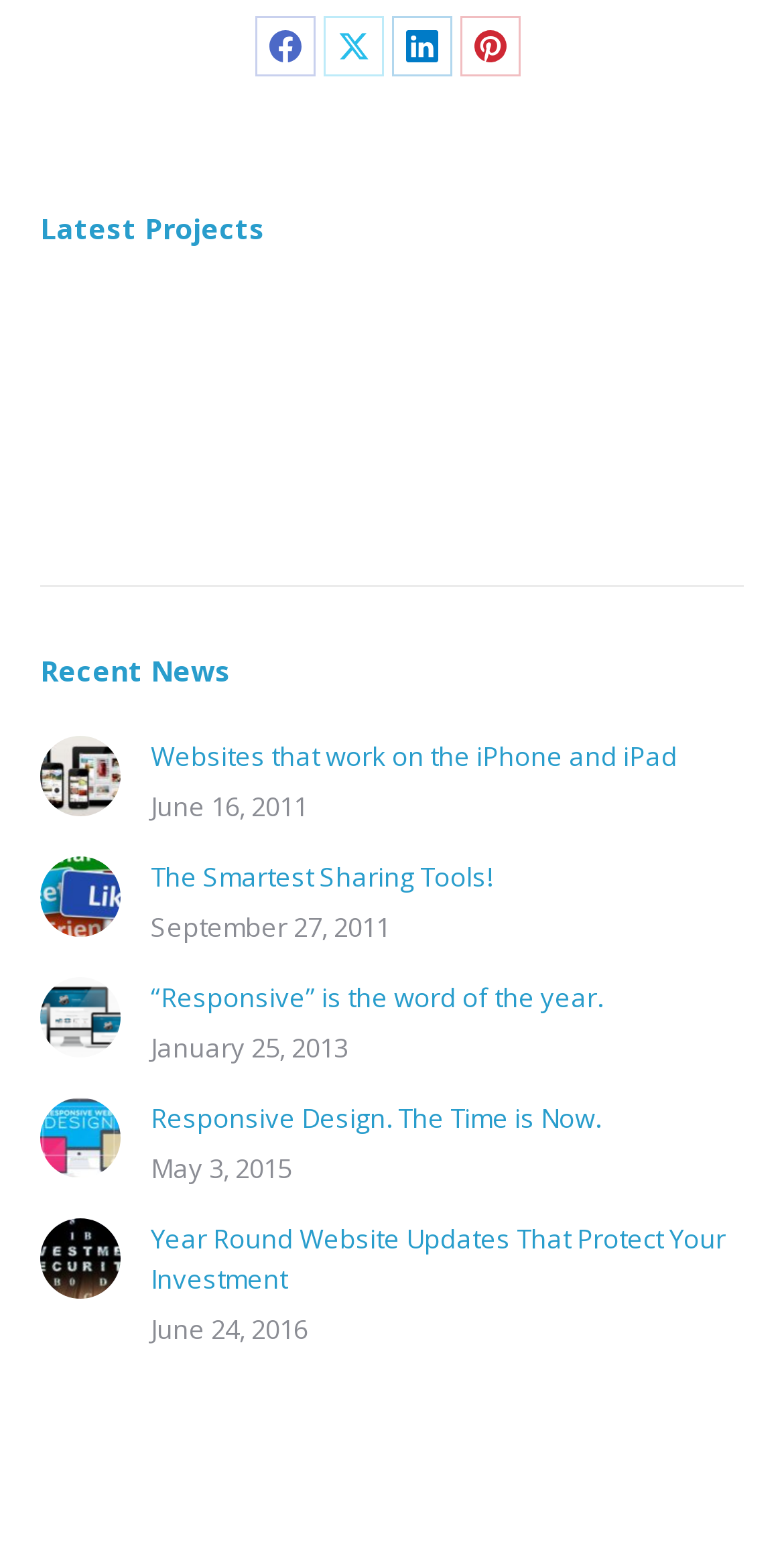Identify the bounding box coordinates of the element to click to follow this instruction: 'Read the latest news'. Ensure the coordinates are four float values between 0 and 1, provided as [left, top, right, bottom].

[0.051, 0.422, 0.295, 0.447]